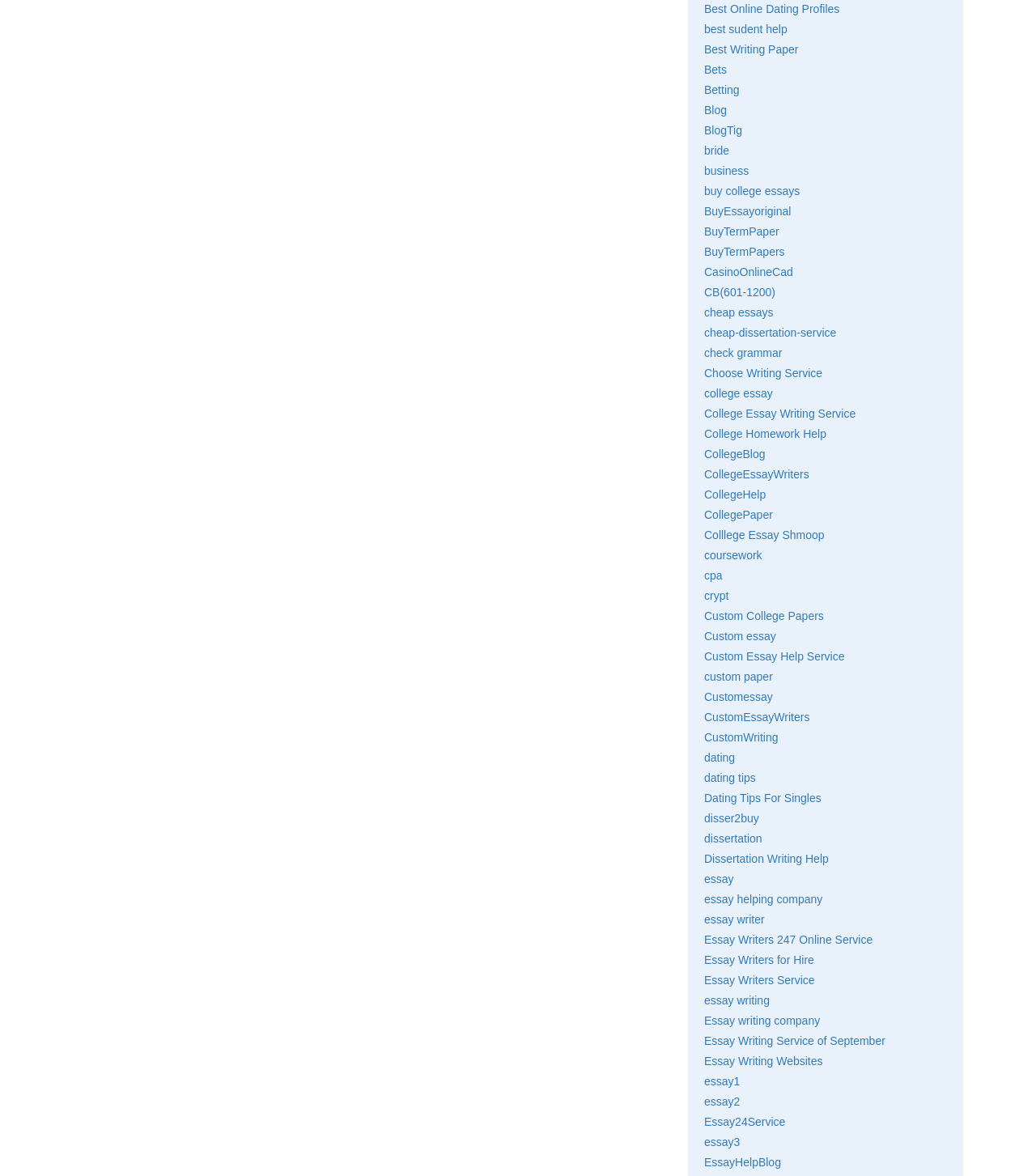Kindly provide the bounding box coordinates of the section you need to click on to fulfill the given instruction: "visit College Essay Writing Service".

[0.68, 0.346, 0.826, 0.357]